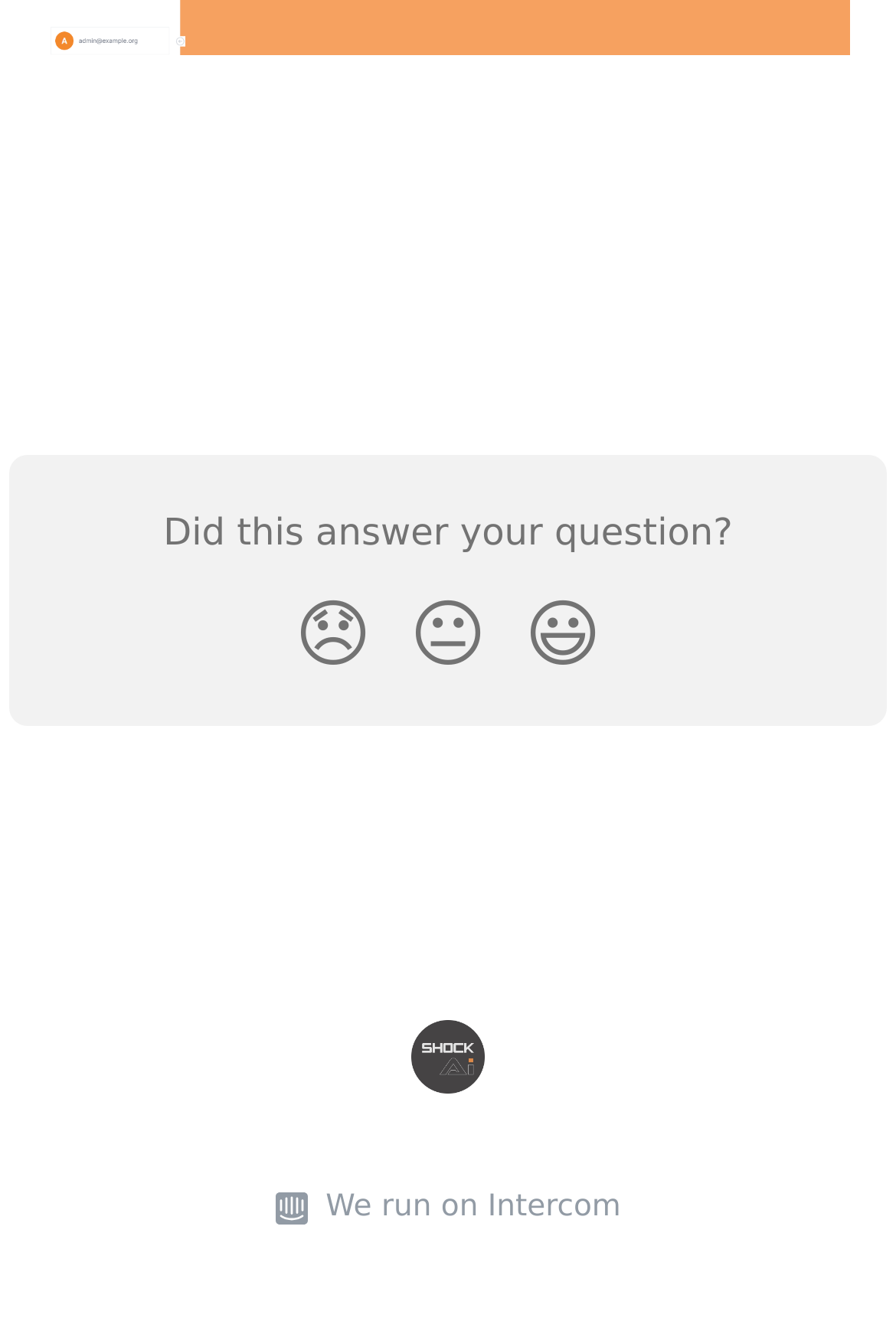Give a concise answer using only one word or phrase for this question:
What is the text above the reaction buttons?

Did this answer your question?